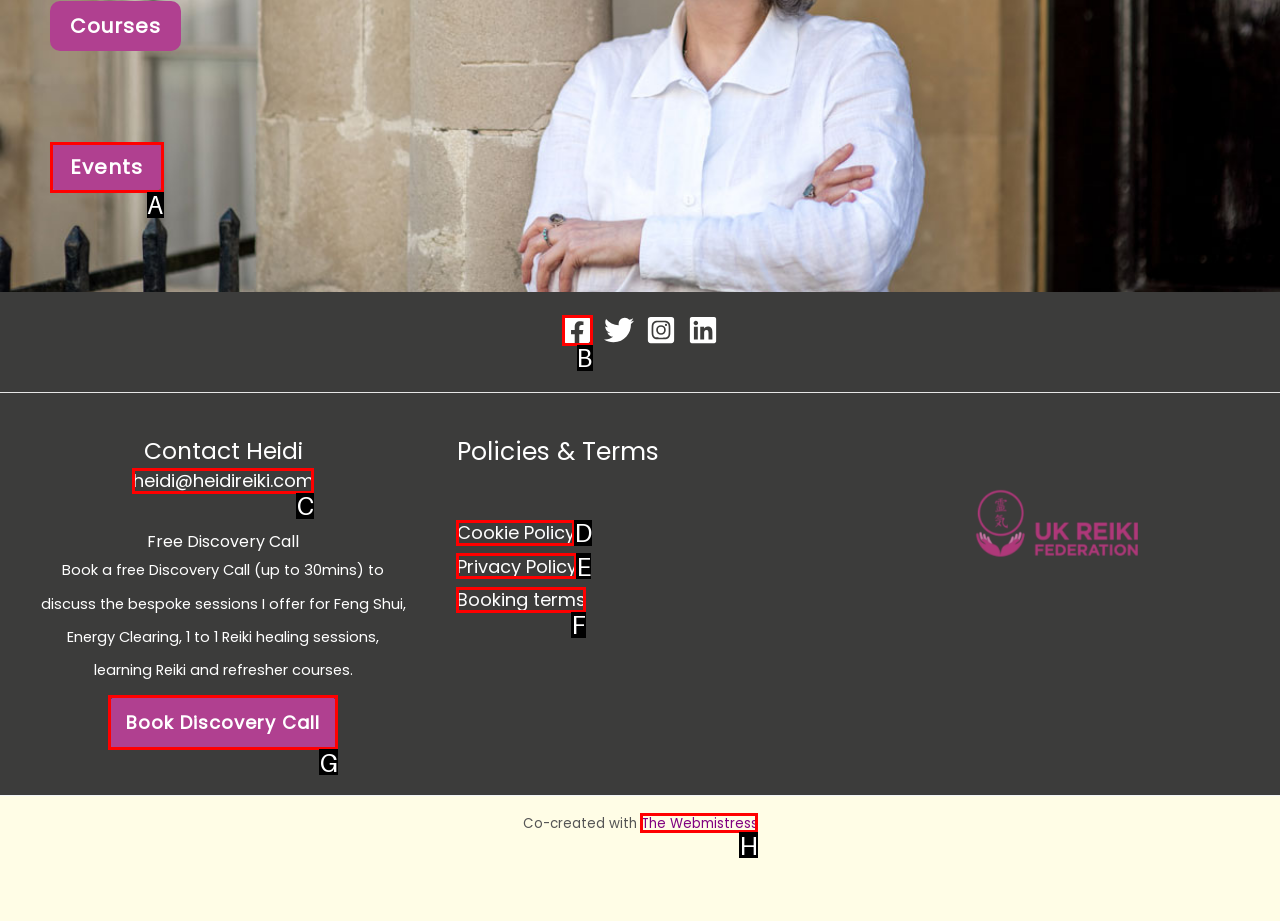Identify which HTML element to click to fulfill the following task: Book a free Discovery Call. Provide your response using the letter of the correct choice.

G